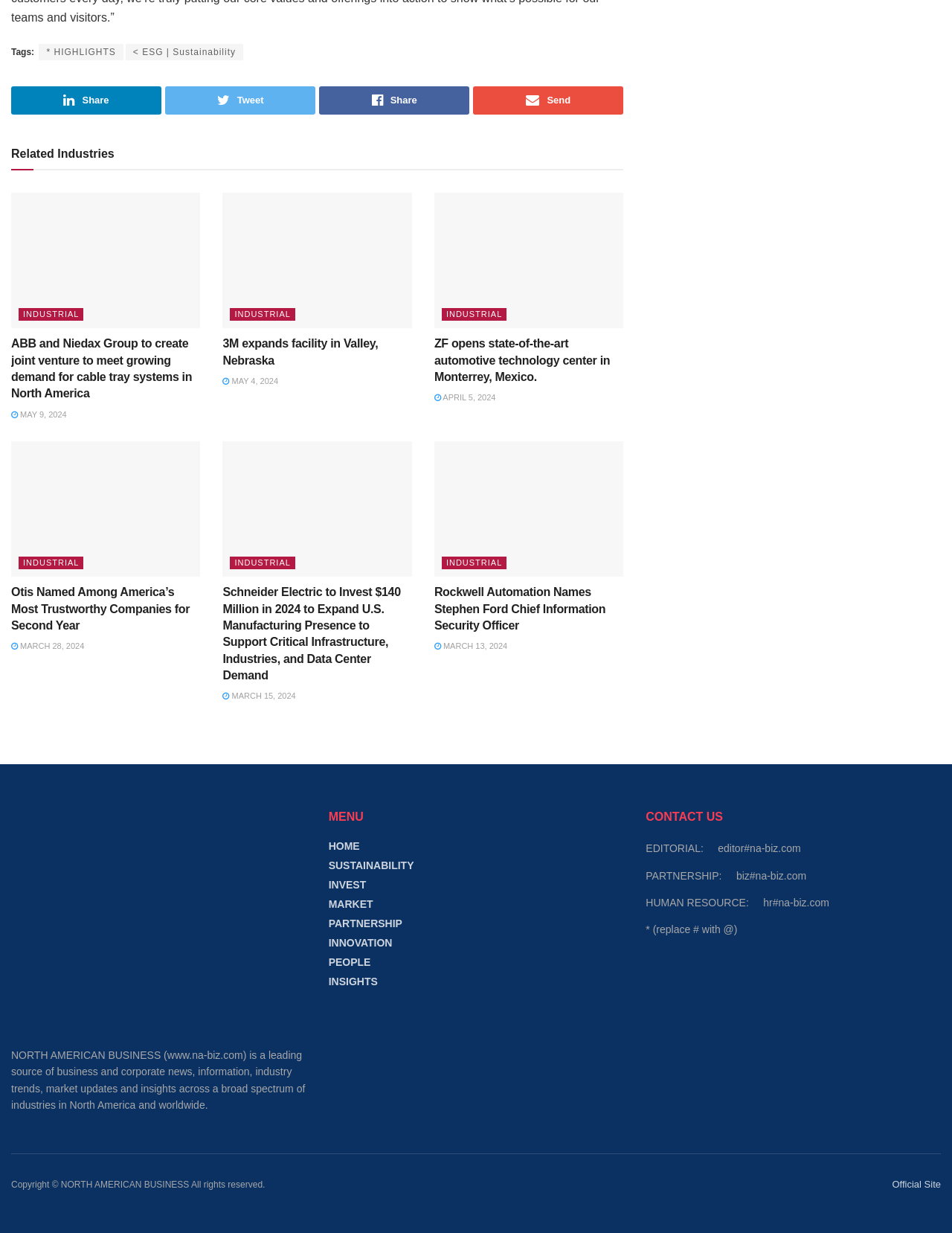How many links are in the MENU section?
Use the screenshot to answer the question with a single word or phrase.

9